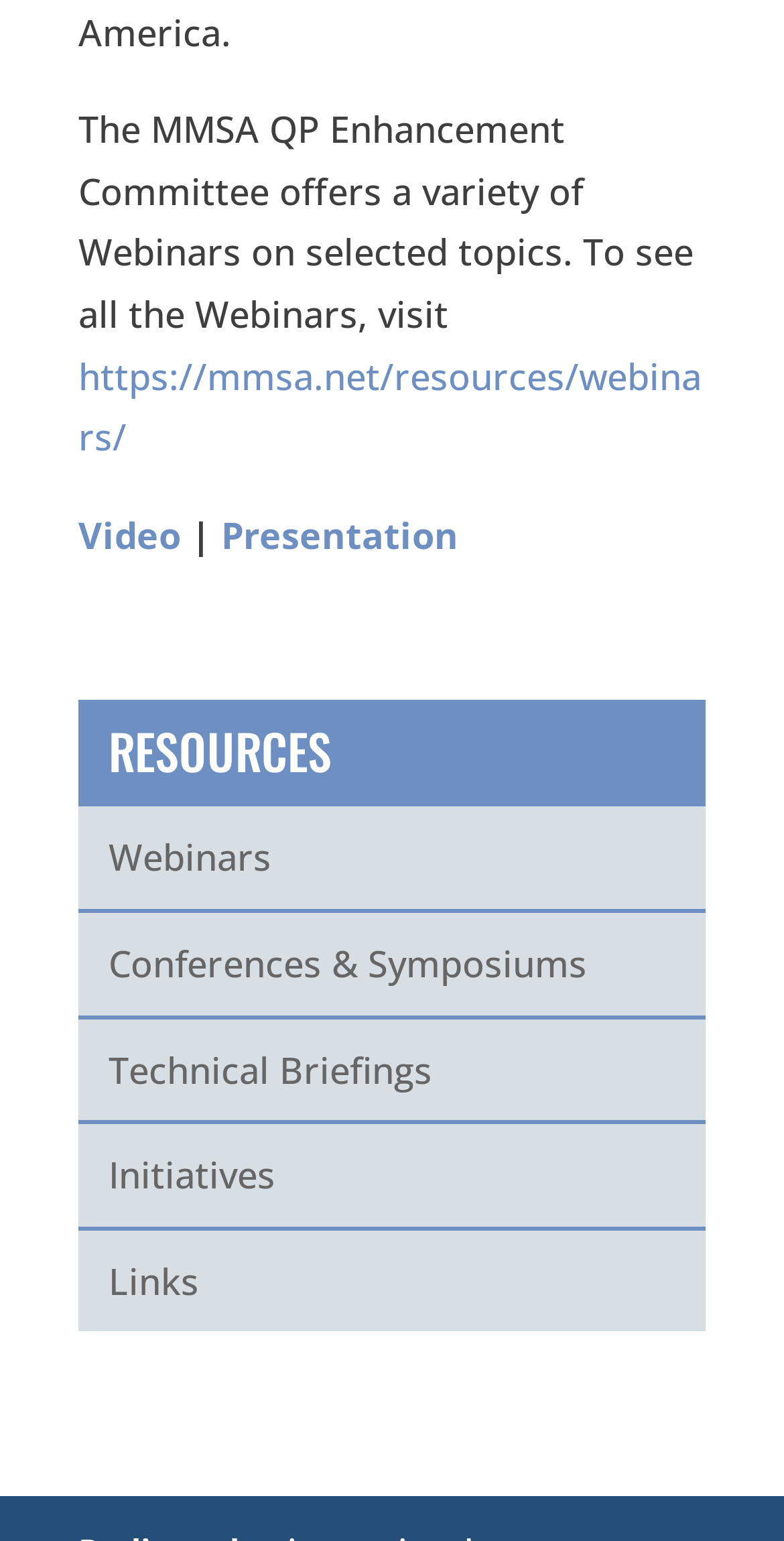Find the bounding box coordinates of the element to click in order to complete the given instruction: "view the presentation."

[0.269, 0.331, 0.585, 0.362]